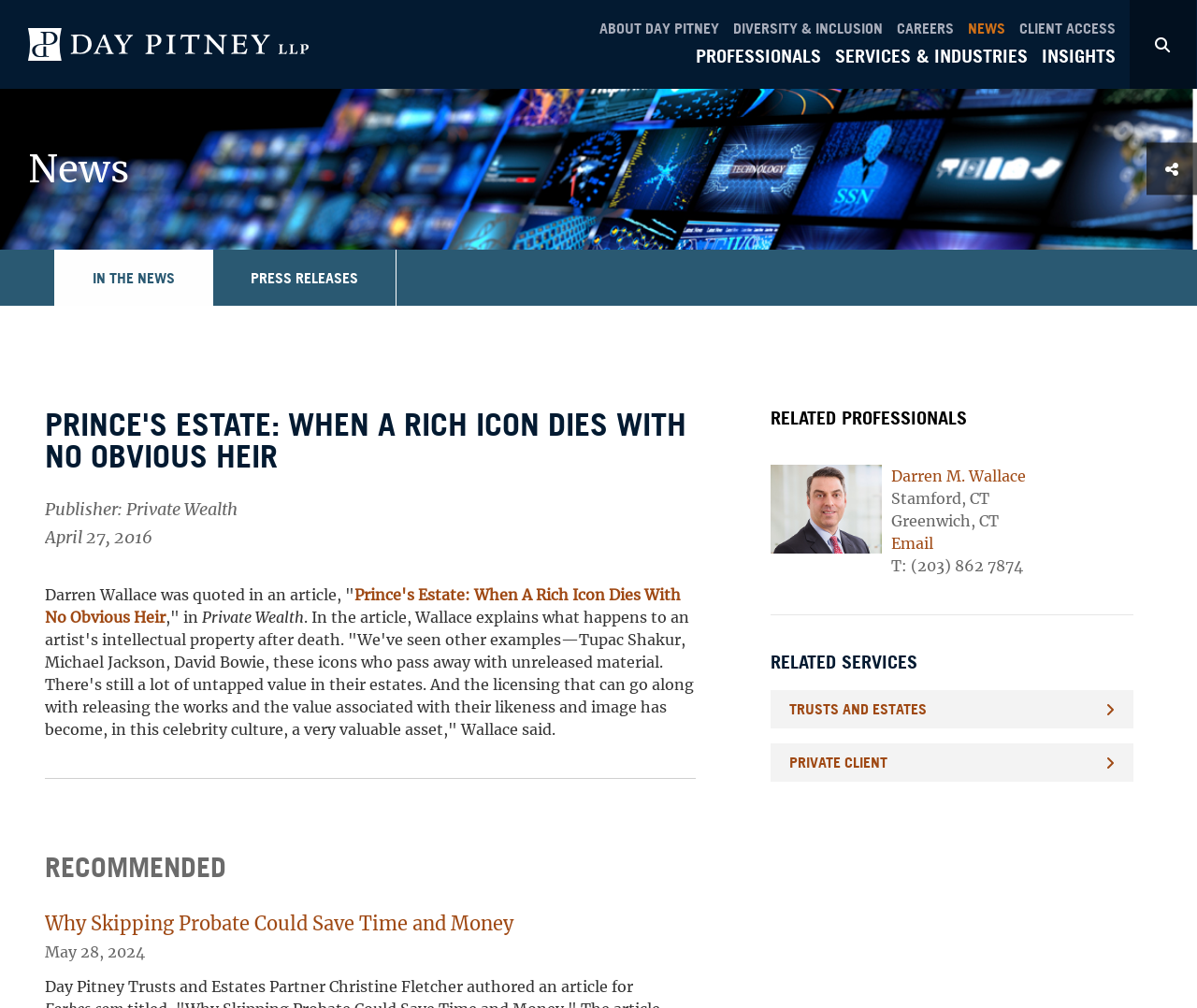How many links are there in the main navigation menu?
Examine the webpage screenshot and provide an in-depth answer to the question.

The main navigation menu is located at the top of the webpage, and it contains 6 links: 'ABOUT DAY PITNEY', 'DIVERSITY & INCLUSION', 'CAREERS', 'NEWS', 'CLIENT ACCESS', and 'PROFESSIONALS'.